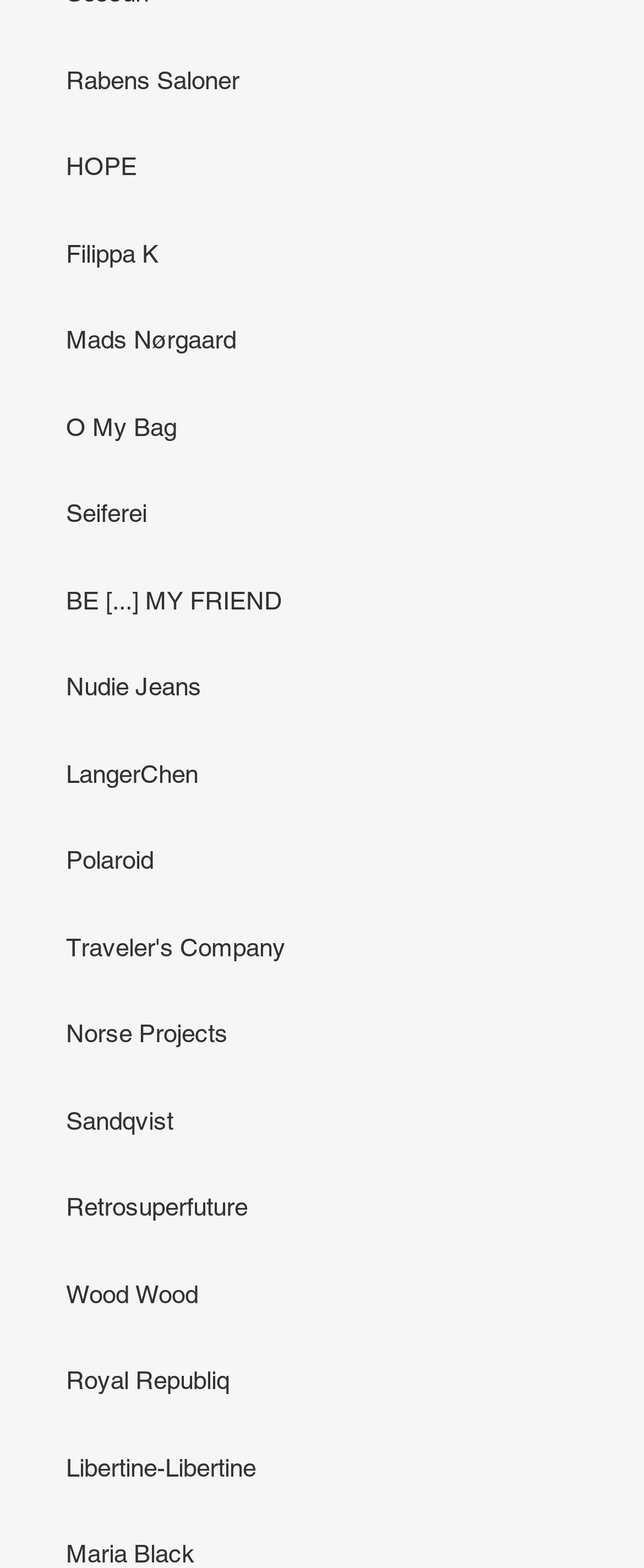Indicate the bounding box coordinates of the element that needs to be clicked to satisfy the following instruction: "view O My Bag". The coordinates should be four float numbers between 0 and 1, i.e., [left, top, right, bottom].

[0.103, 0.263, 0.274, 0.281]